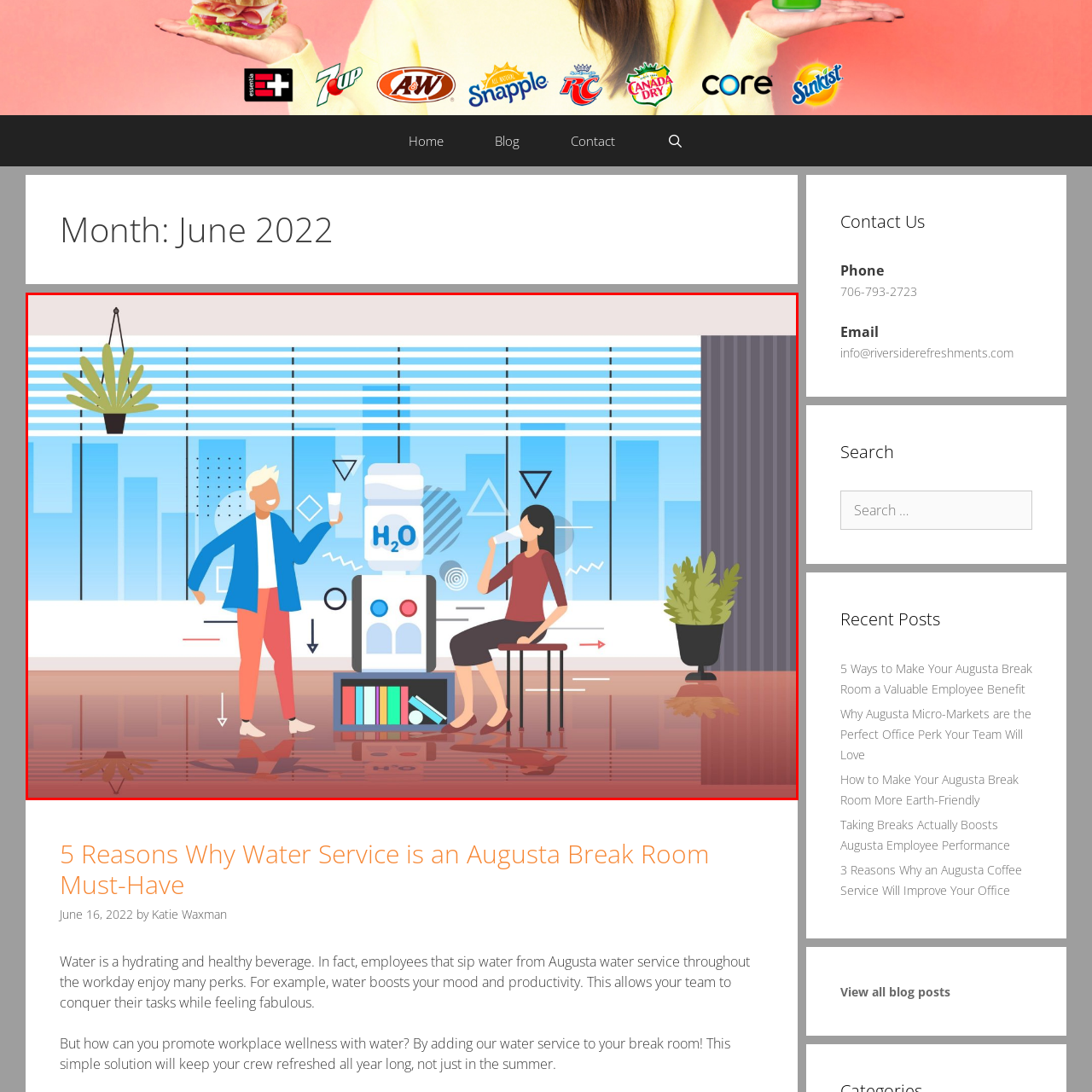Check the content in the red bounding box and reply to the question using a single word or phrase:
What type of chair is the woman sitting on?

Black chair